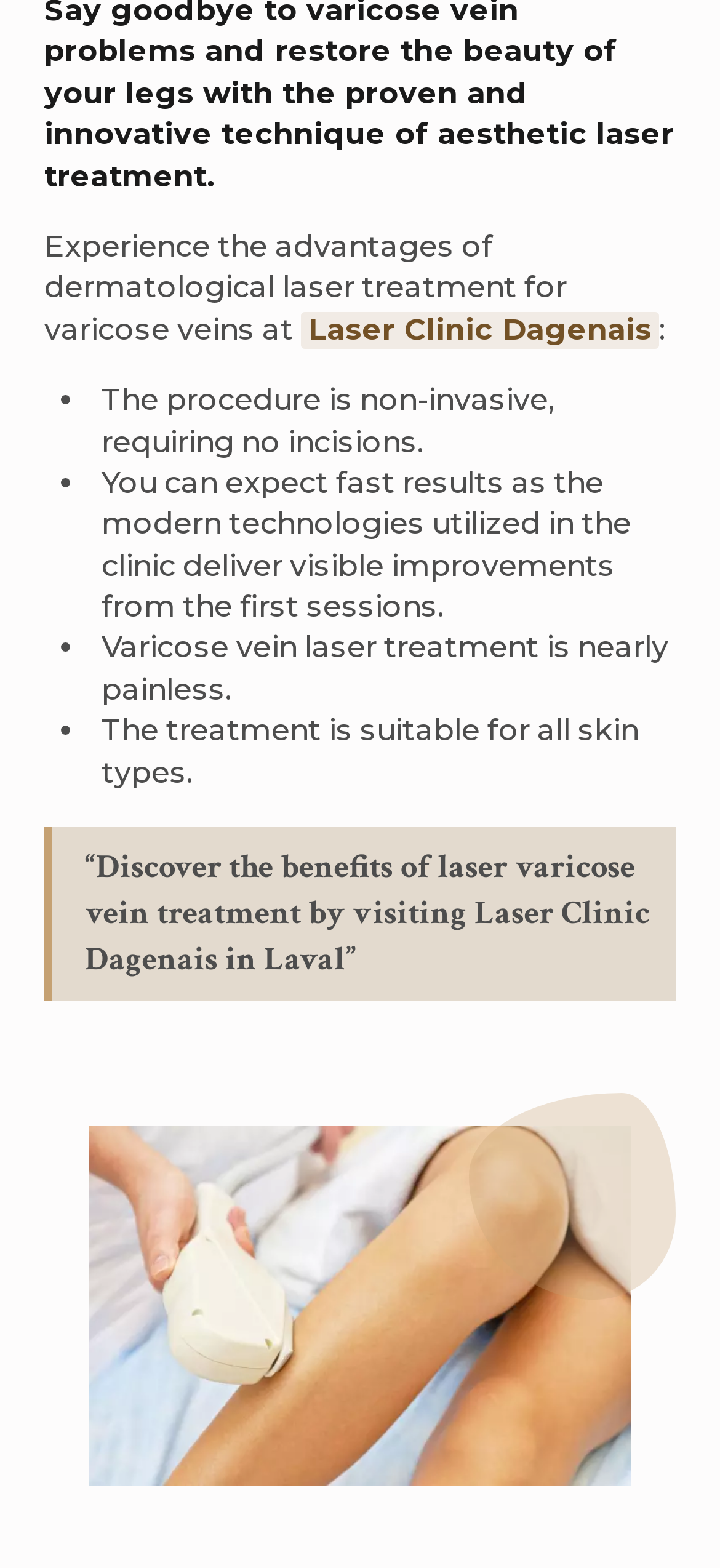What is the location of the clinic?
Please answer using one word or phrase, based on the screenshot.

Laval